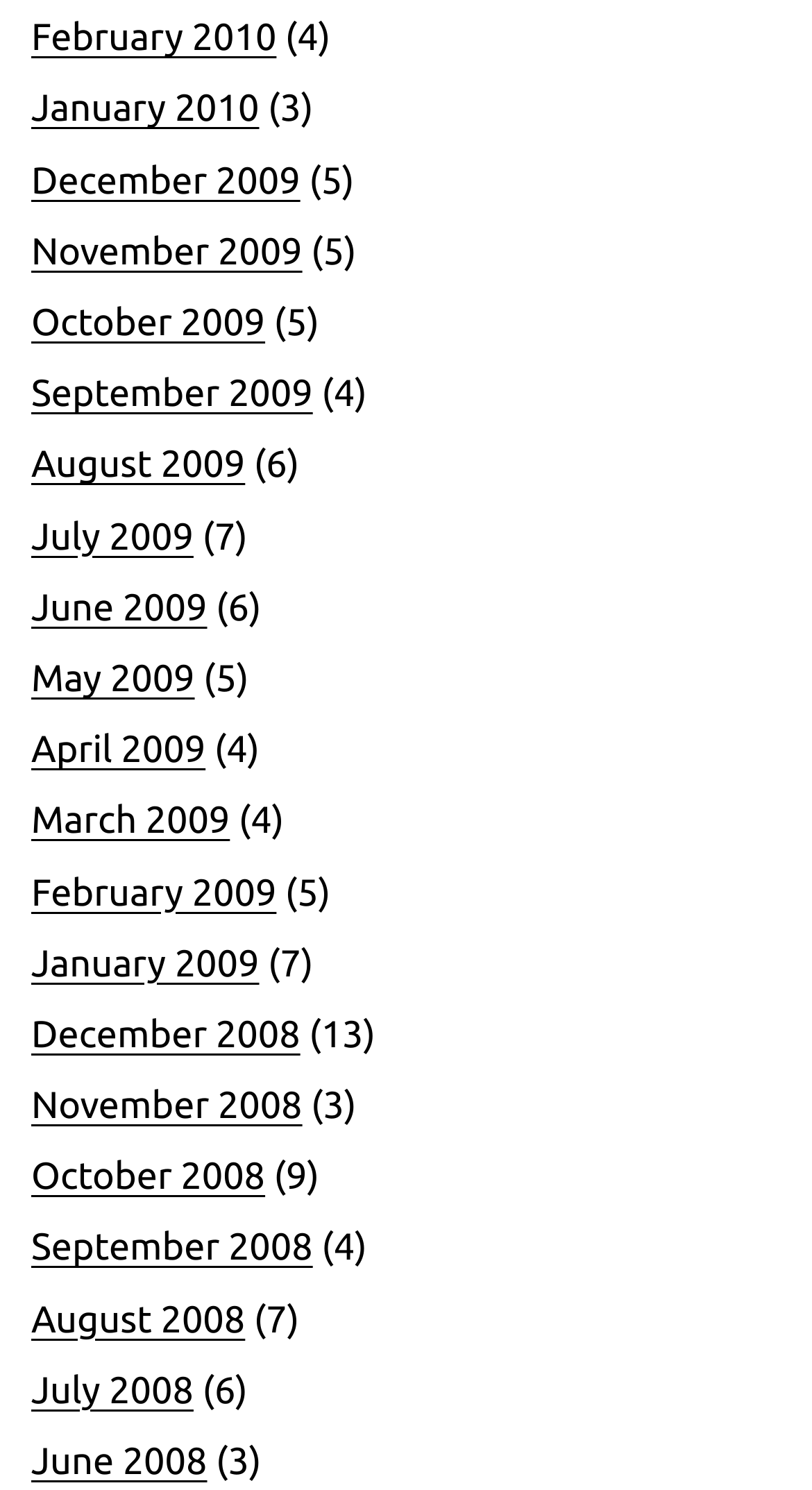What is the position of the link 'June 2009'?
Refer to the image and respond with a one-word or short-phrase answer.

Above 'May 2009'